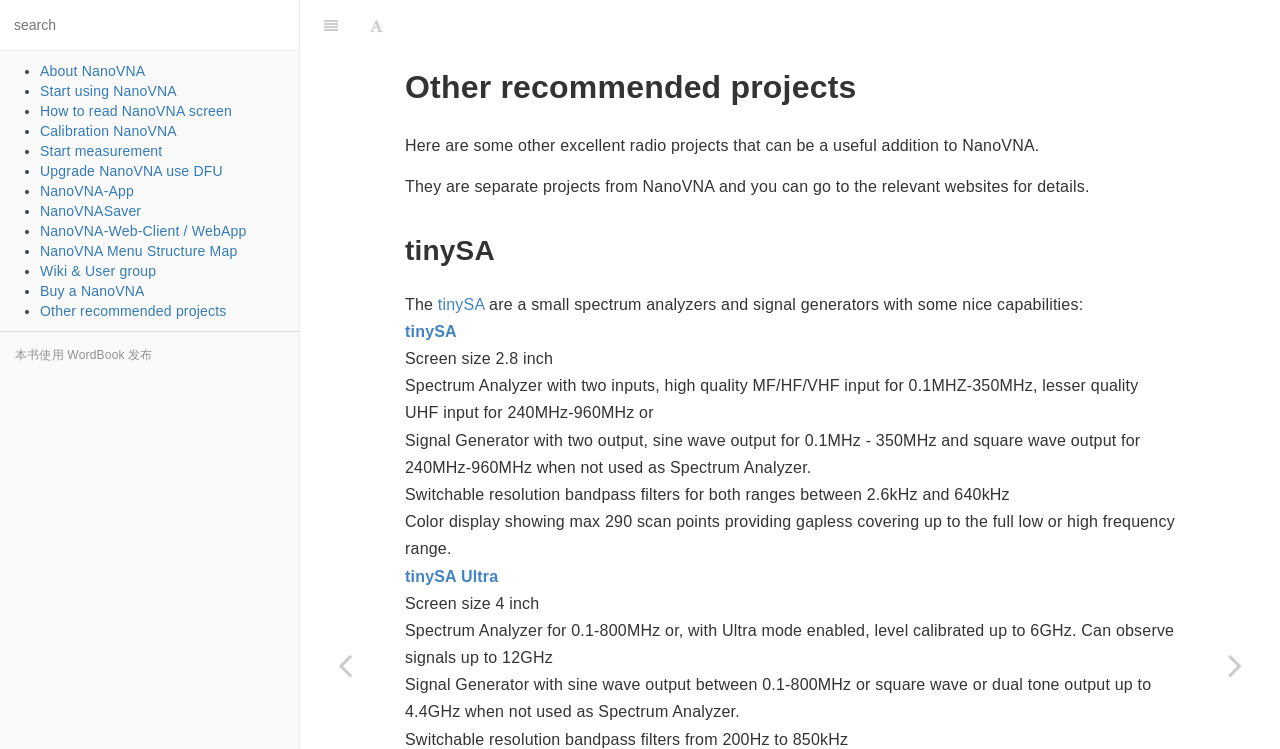What is the size of the screen in tinySA Ultra?
Please give a detailed and thorough answer to the question, covering all relevant points.

The webpage states that the tinySA Ultra has a screen size of 4 inches, which is one of its features.